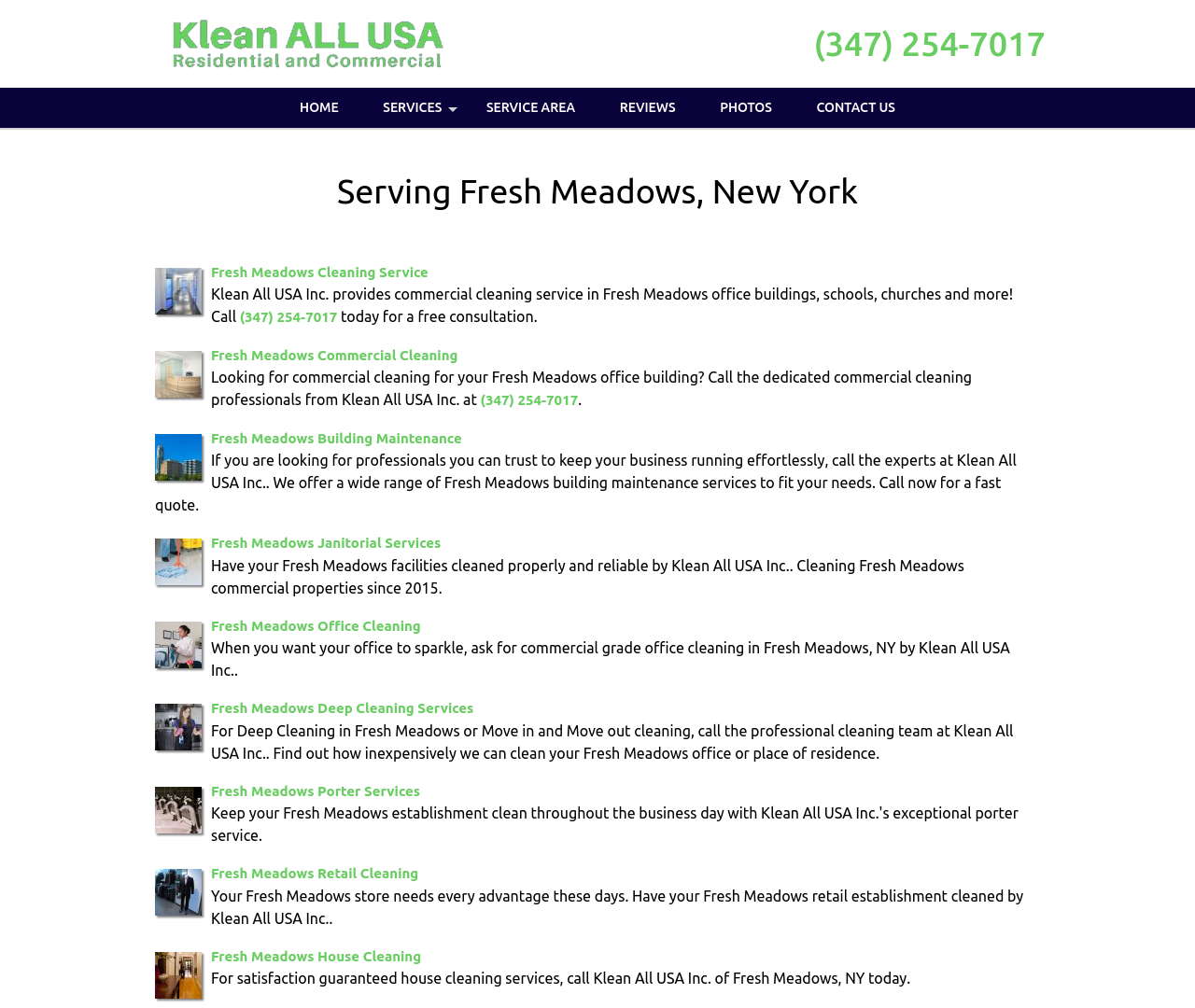Predict the bounding box of the UI element based on the description: "Service Area". The coordinates should be four float numbers between 0 and 1, formatted as [left, top, right, bottom].

[0.39, 0.087, 0.499, 0.127]